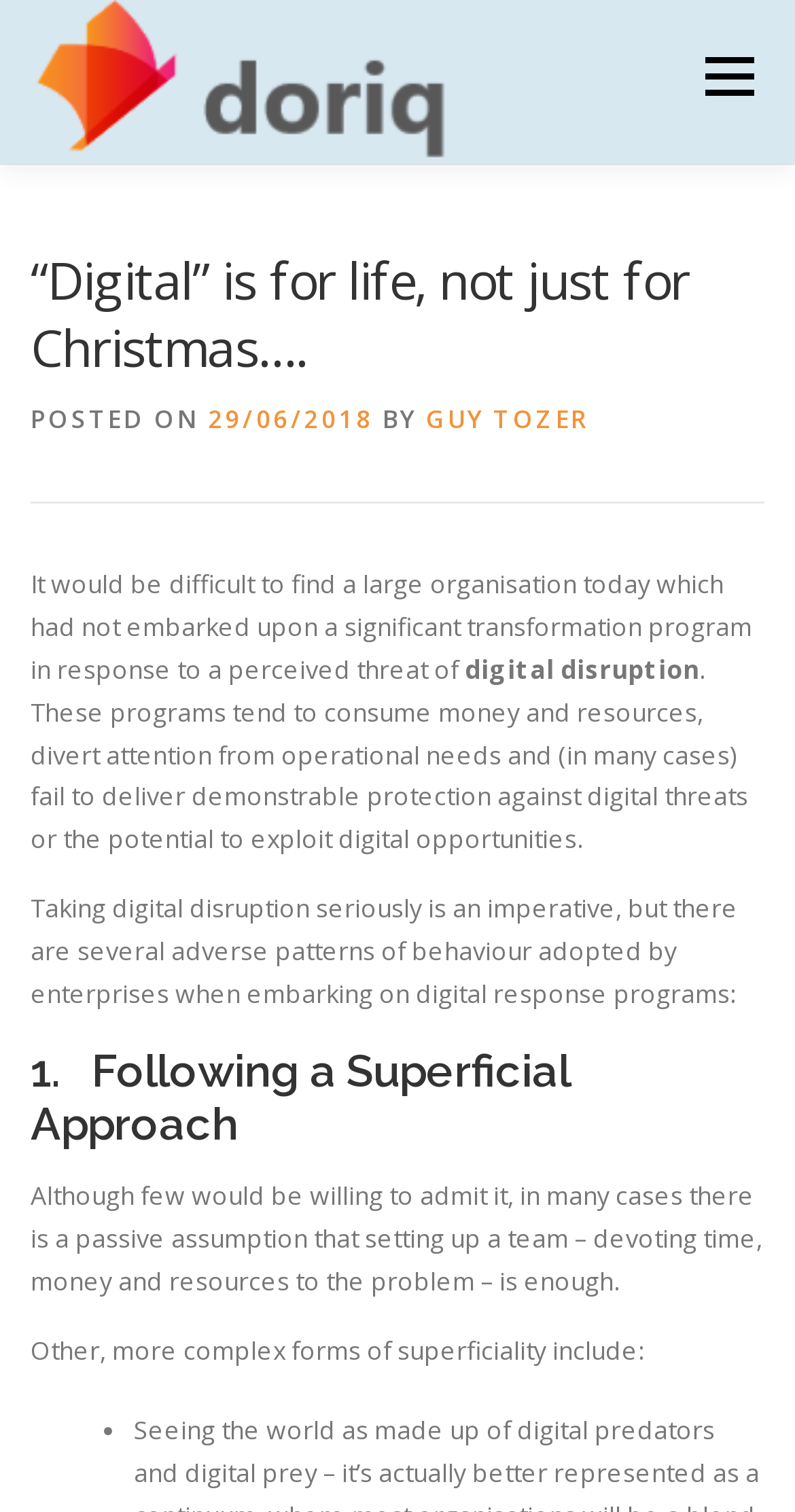Mark the bounding box of the element that matches the following description: "Our People".

[0.231, 0.108, 0.544, 0.209]